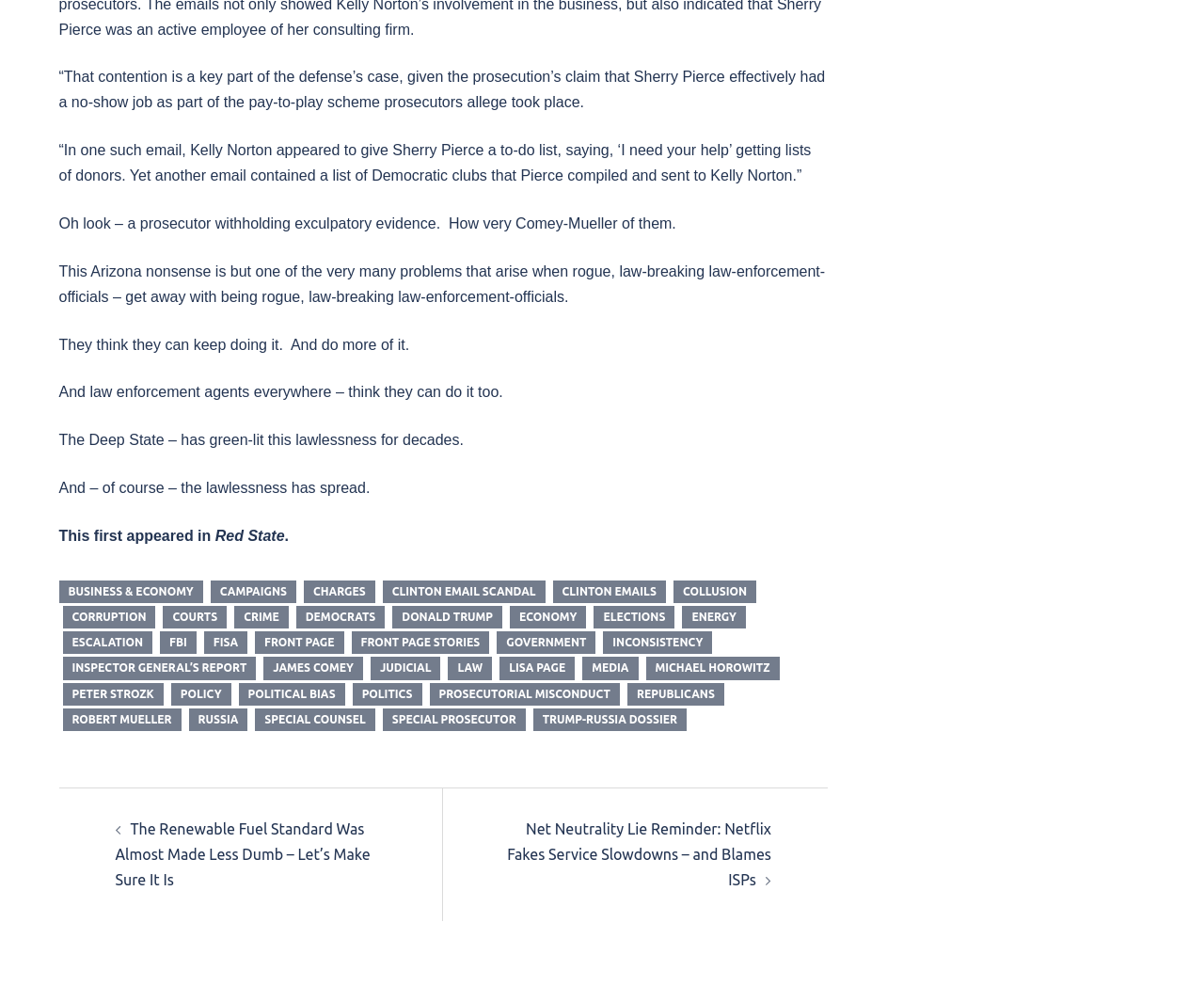Please identify the bounding box coordinates of the element I need to click to follow this instruction: "Click the link 'BUSINESS & ECONOMY'".

[0.049, 0.579, 0.168, 0.602]